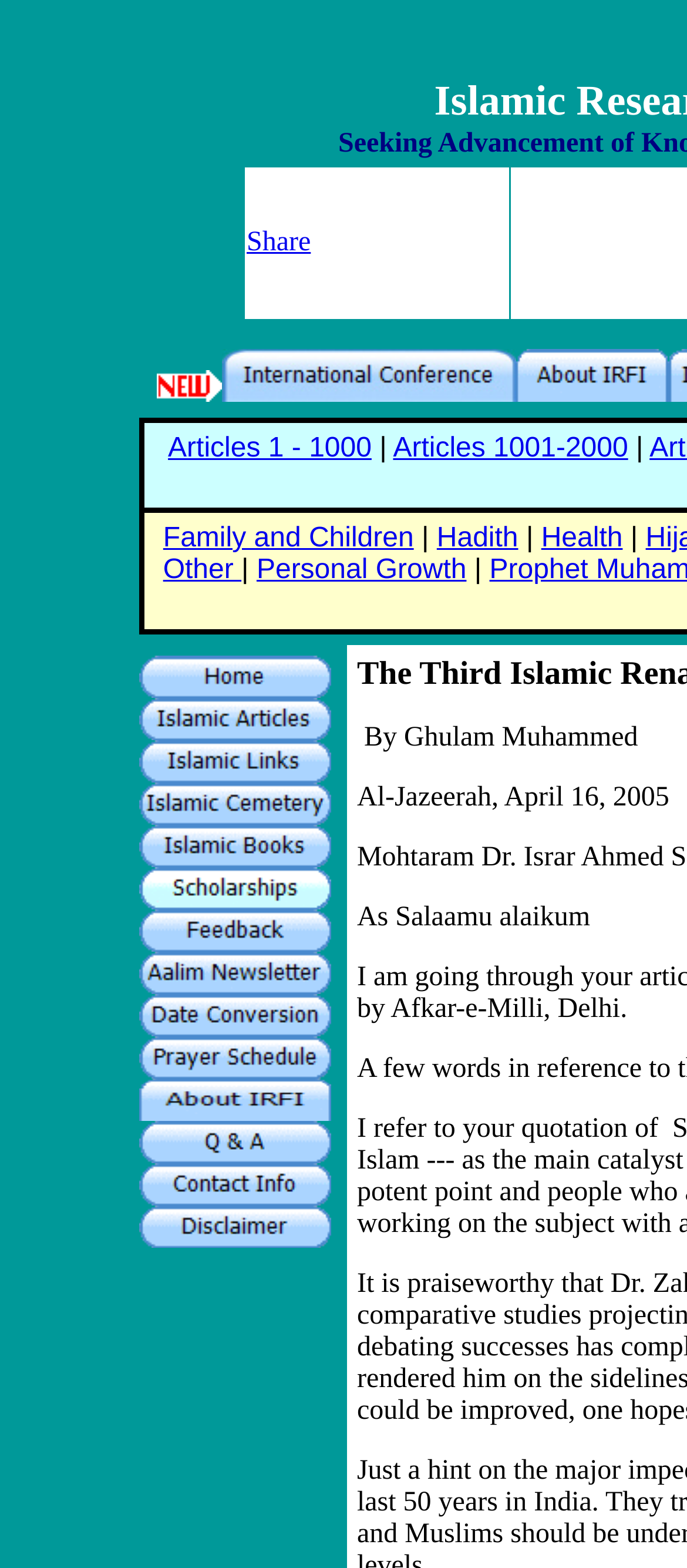Predict the bounding box of the UI element based on this description: "Family and Children".

[0.237, 0.334, 0.602, 0.353]